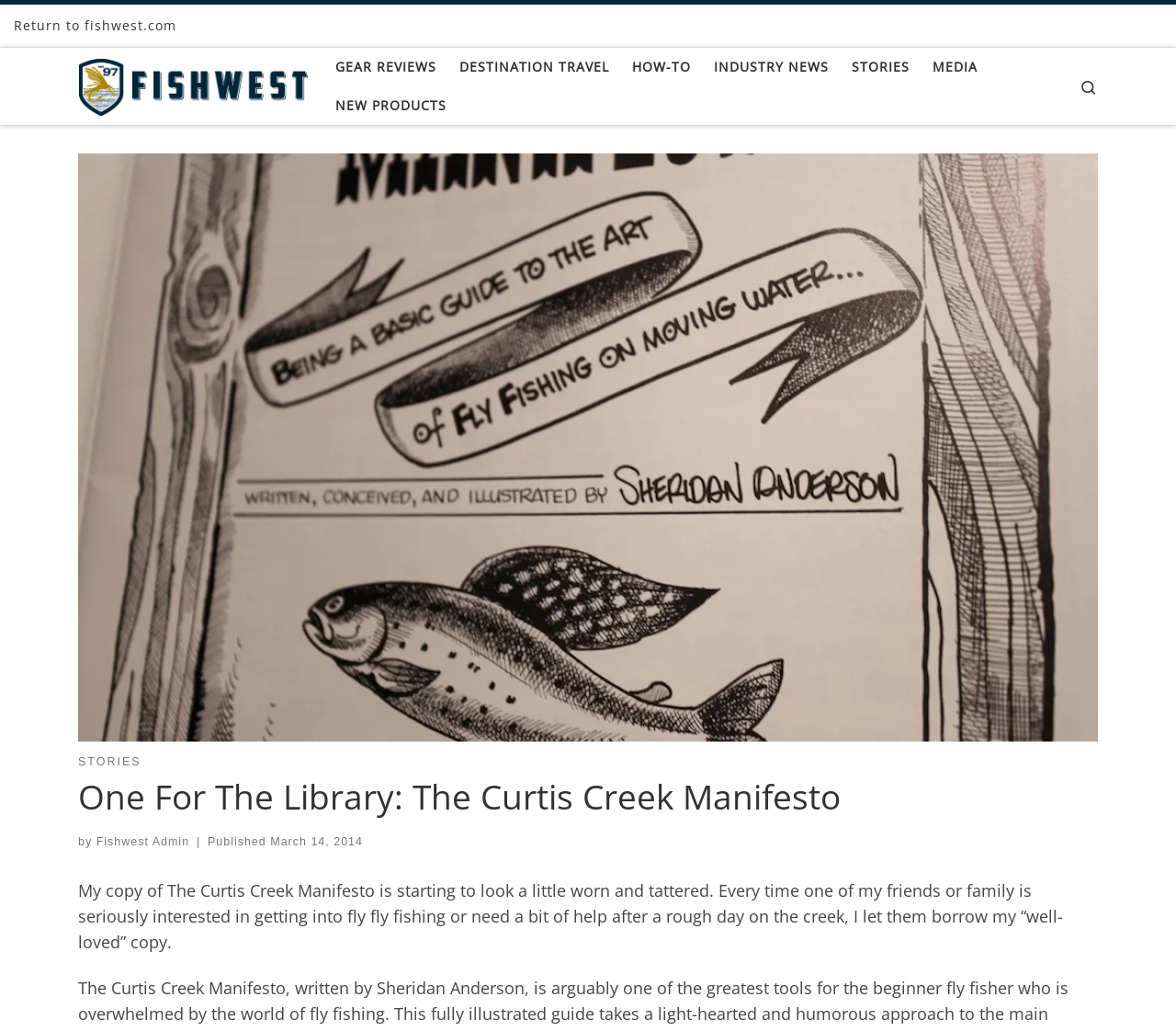Indicate the bounding box coordinates of the element that needs to be clicked to satisfy the following instruction: "go to fishwest.com". The coordinates should be four float numbers between 0 and 1, i.e., [left, top, right, bottom].

[0.009, 0.004, 0.153, 0.046]